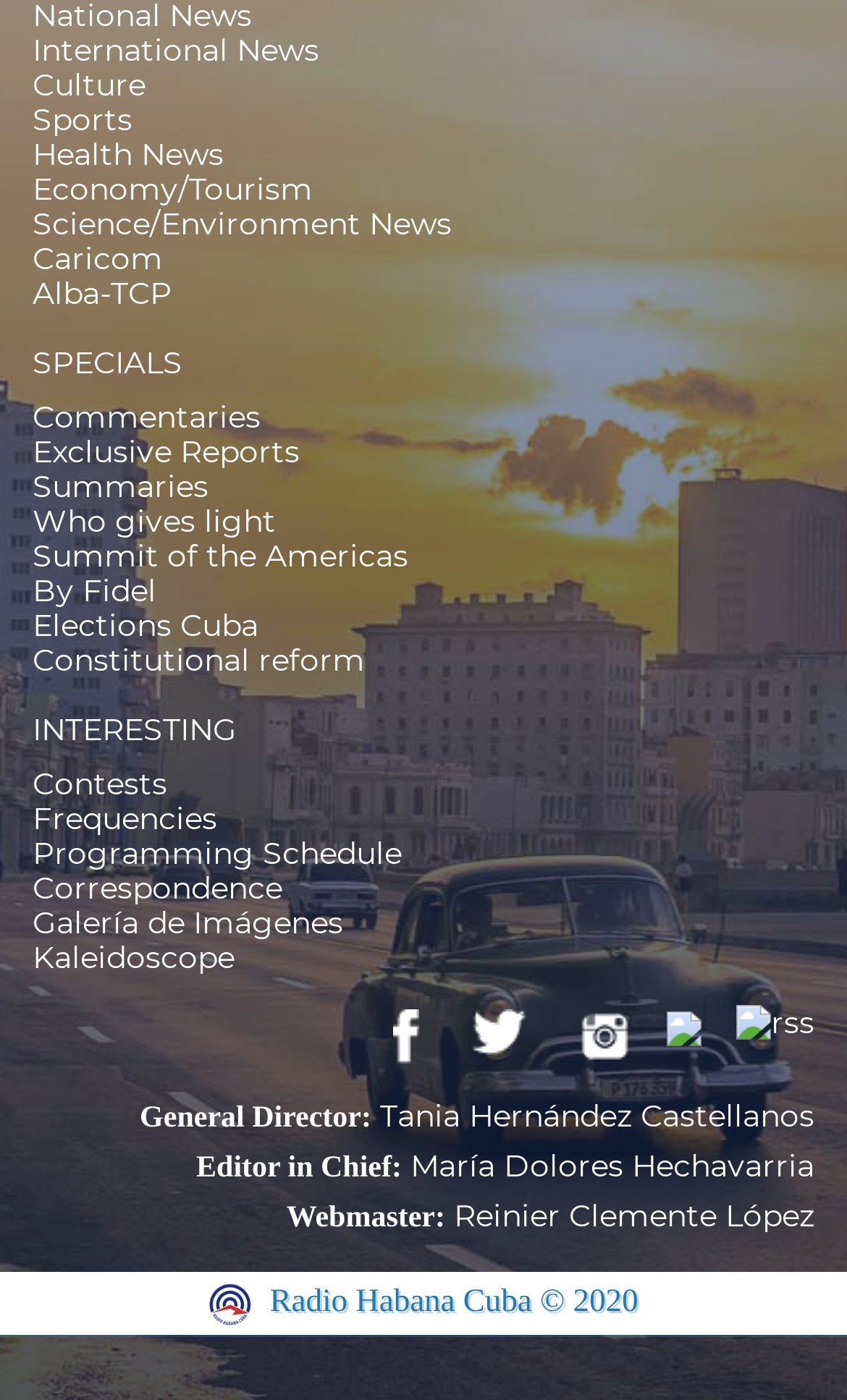What is the name of the Editor in Chief?
Could you answer the question with a detailed and thorough explanation?

I found the text 'Editor in Chief:' and the corresponding name 'María Dolores Hechavarria' next to it.